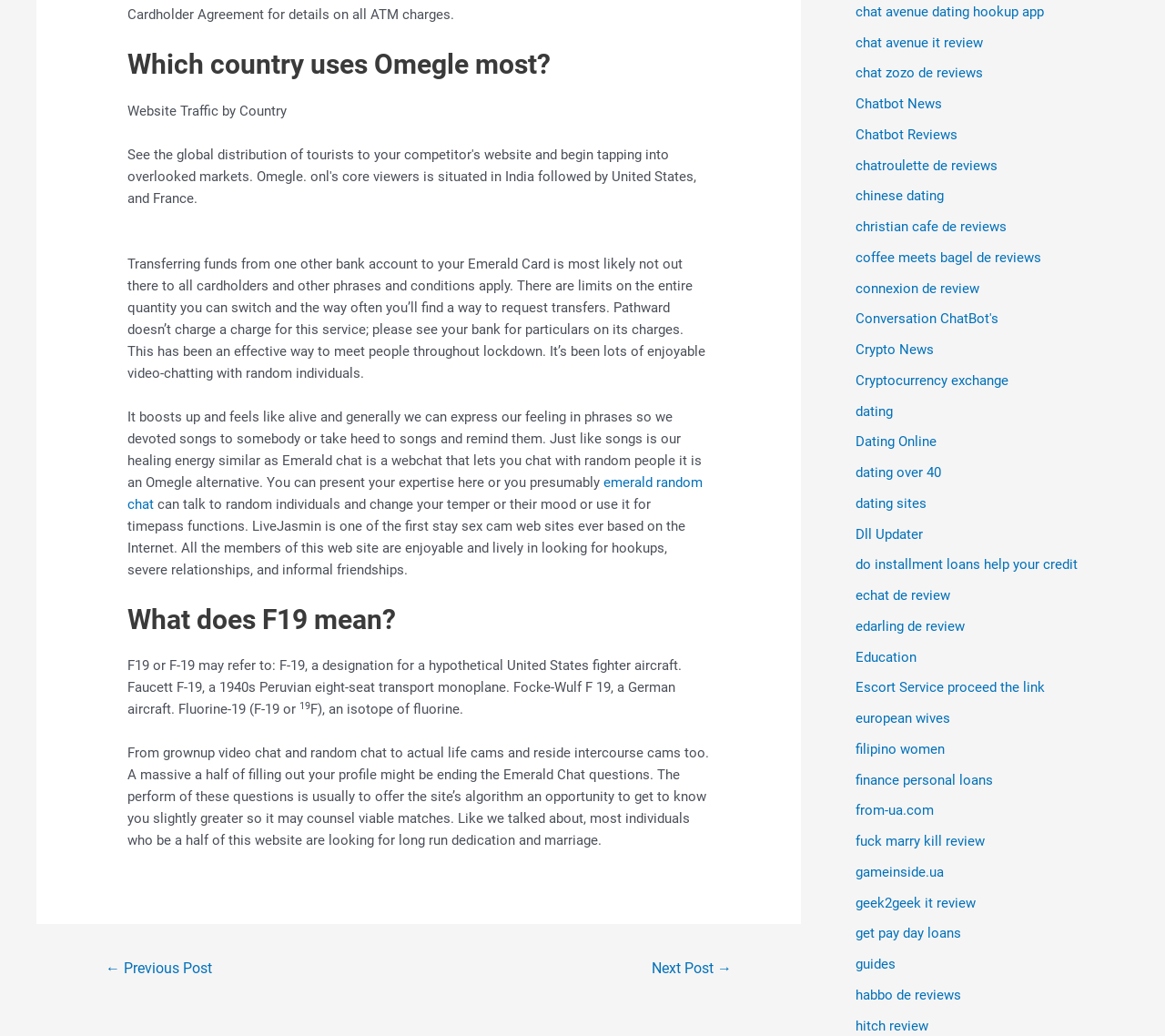Find the coordinates for the bounding box of the element with this description: "Dating Online".

[0.734, 0.418, 0.804, 0.434]